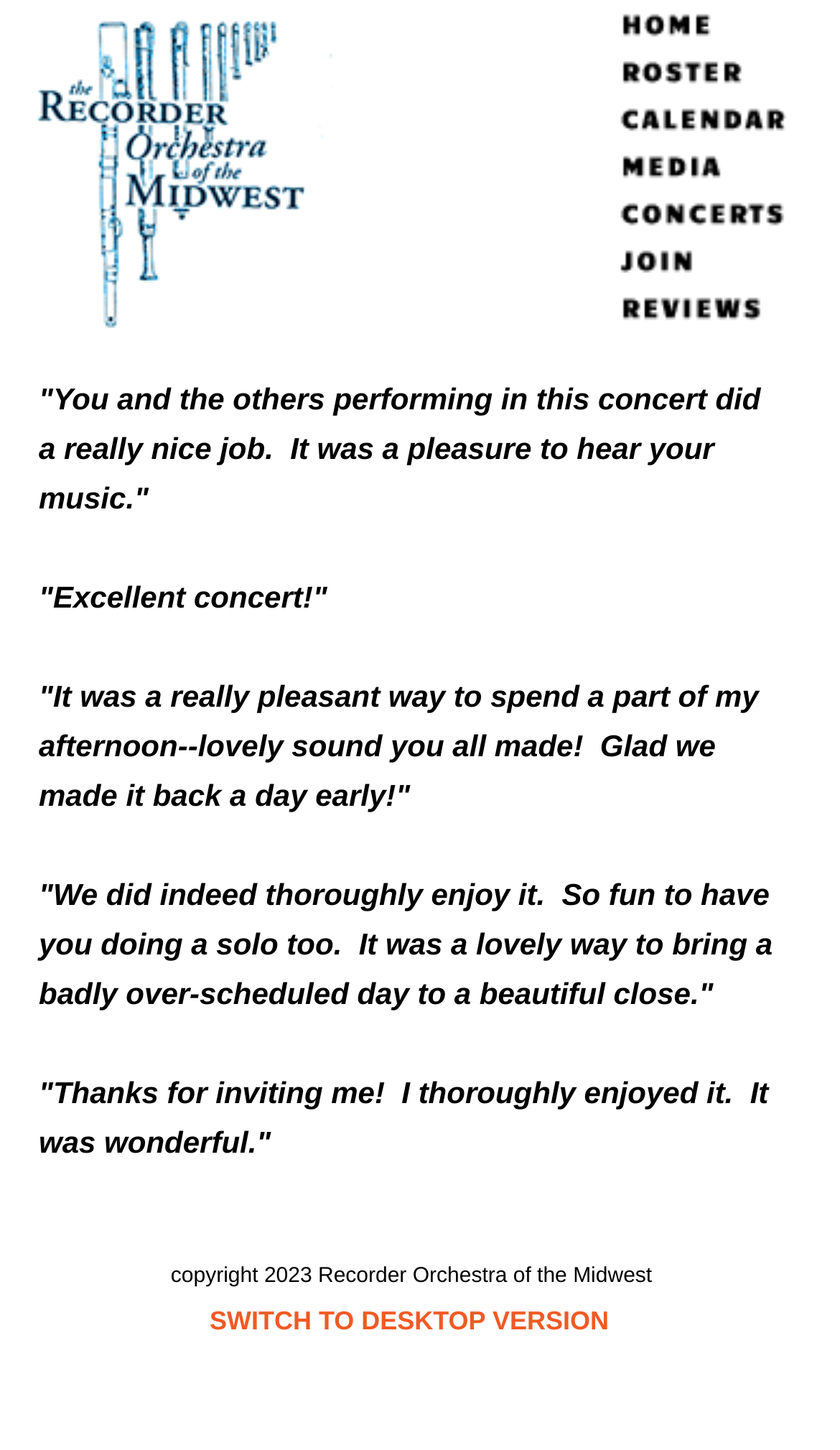Specify the bounding box coordinates (top-left x, top-left y, bottom-right x, bottom-right y) of the UI element in the screenshot that matches this description: March 16, 2018

None